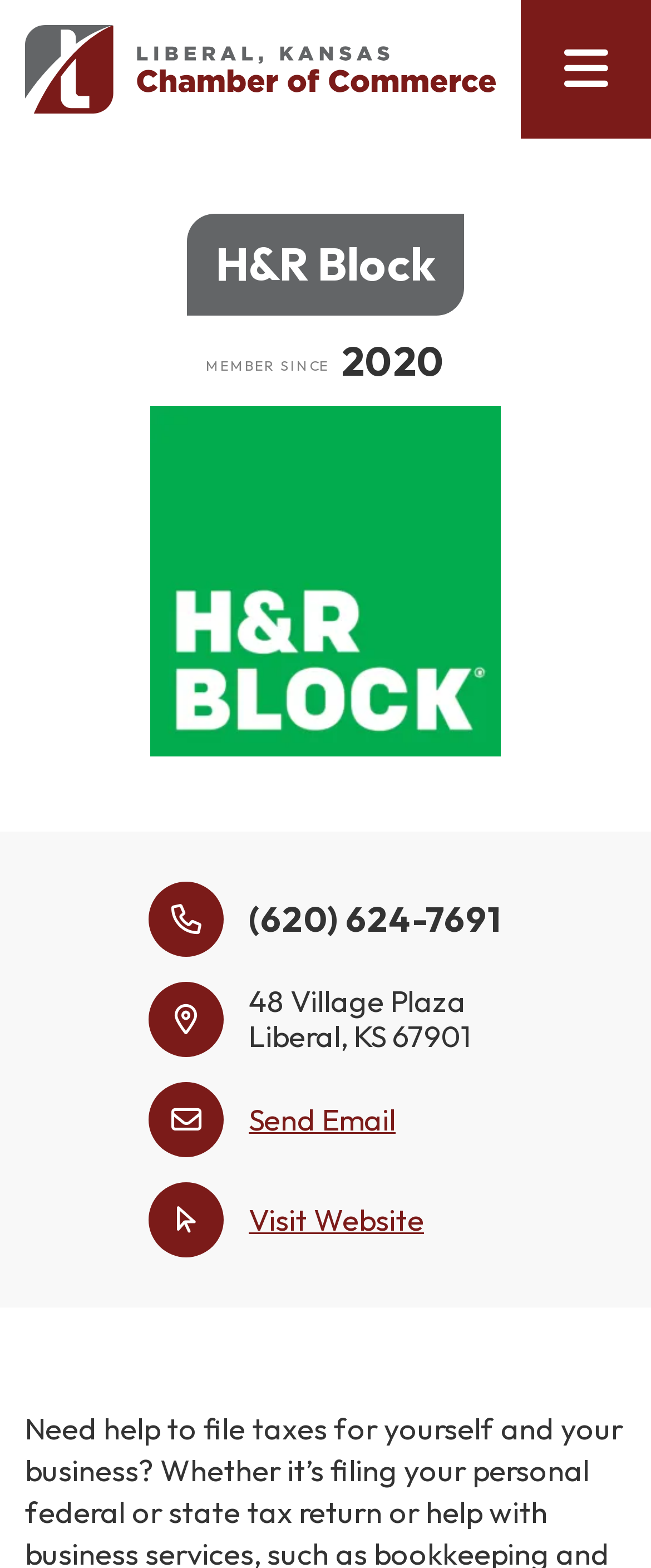Could you find the bounding box coordinates of the clickable area to complete this instruction: "Send an email"?

[0.382, 0.702, 0.608, 0.726]